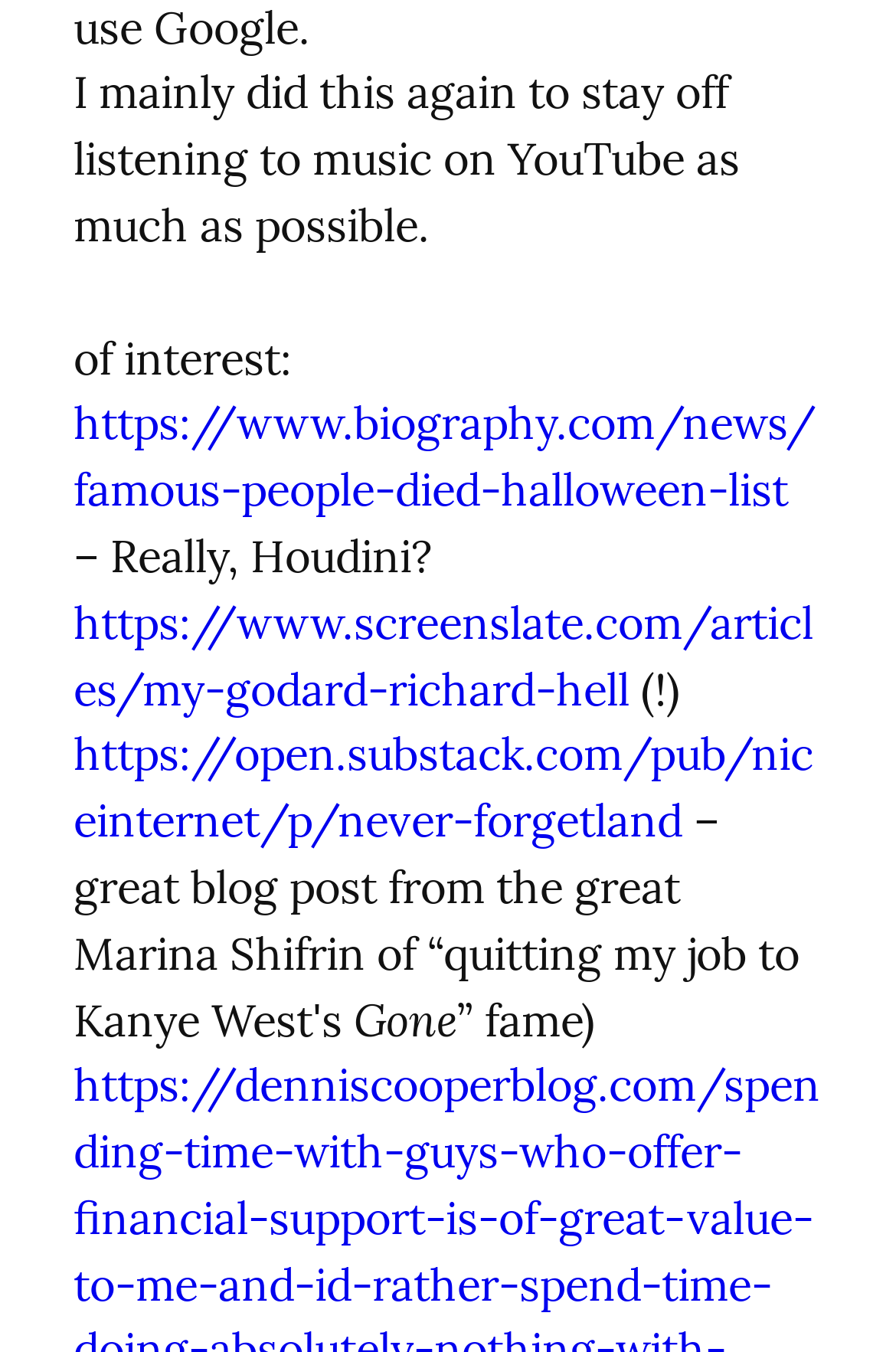Extract the bounding box coordinates of the UI element described by: "aria-label="Instagram"". The coordinates should include four float numbers ranging from 0 to 1, e.g., [left, top, right, bottom].

None